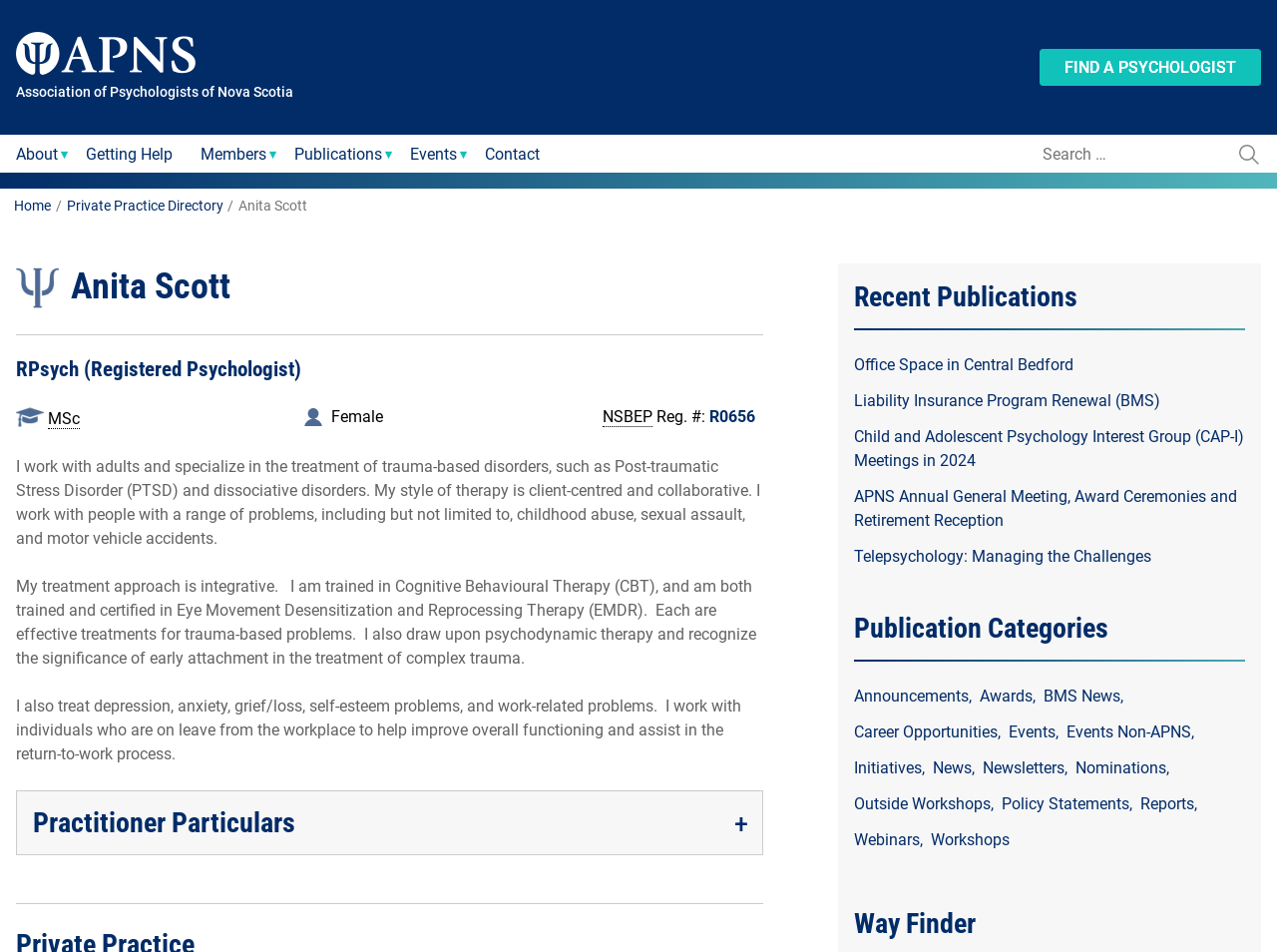Please specify the bounding box coordinates of the region to click in order to perform the following instruction: "Visit the 'Home' page".

[0.011, 0.208, 0.04, 0.224]